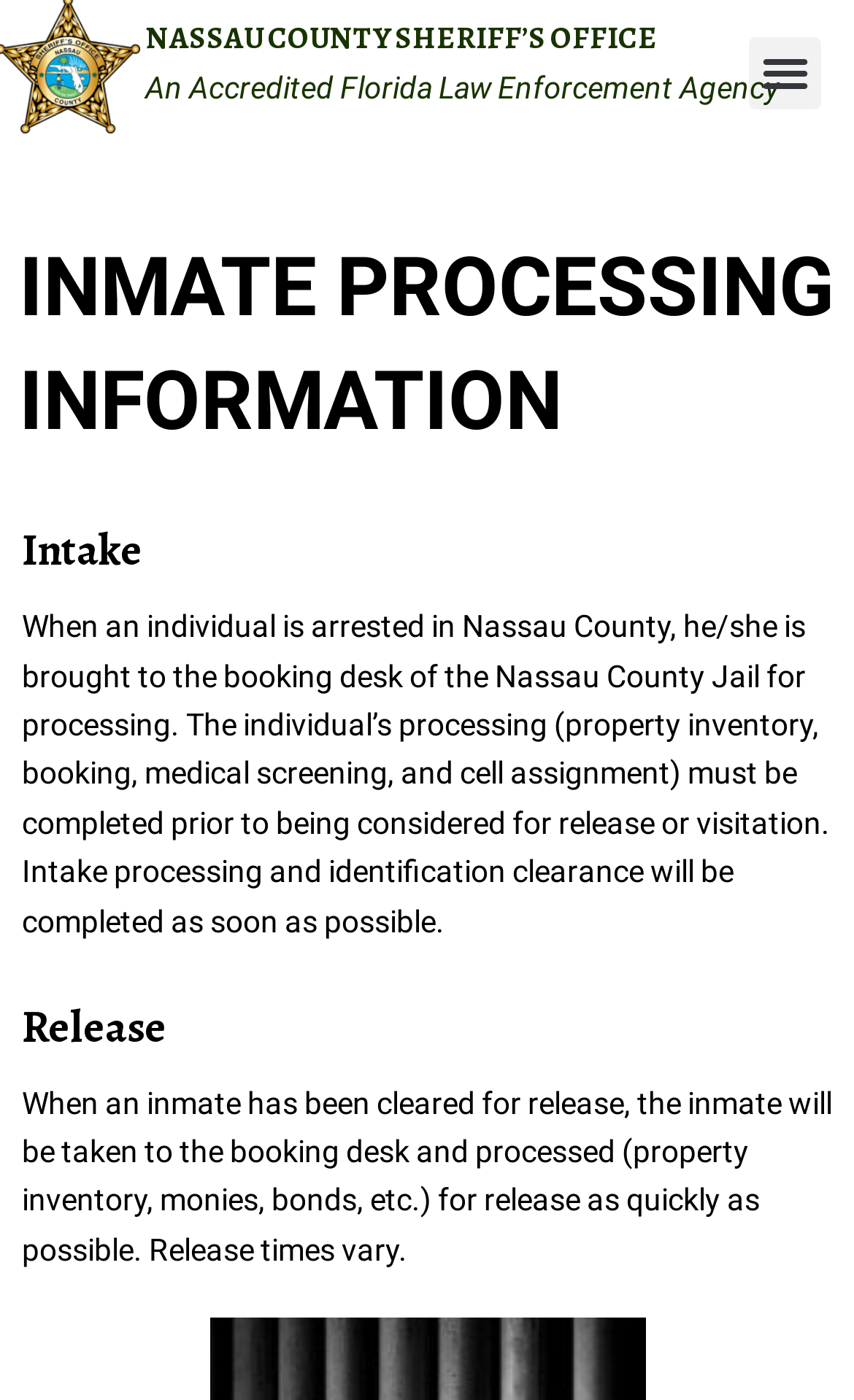Please provide a short answer using a single word or phrase for the question:
How long does release processing take?

Varies